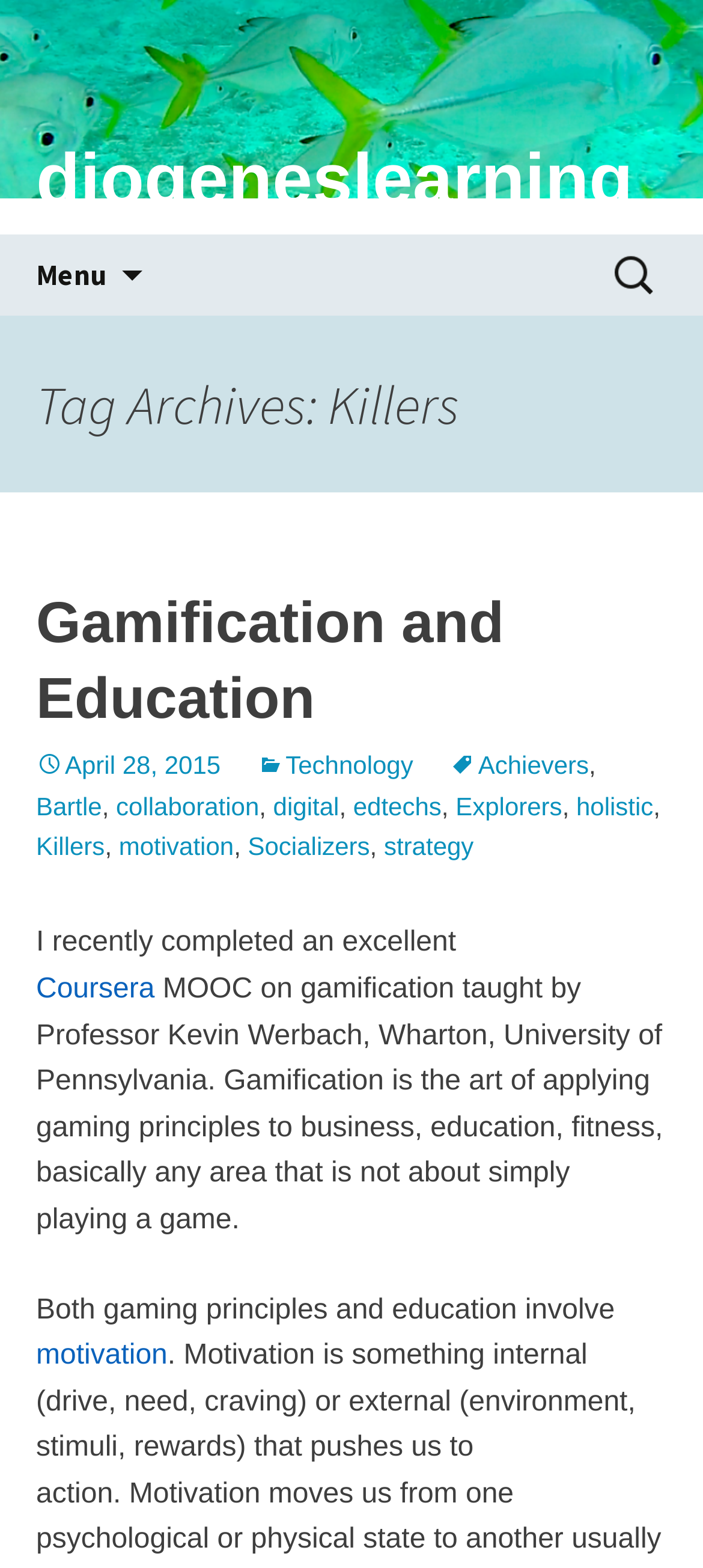What is the topic of the current article?
Answer the question with a detailed and thorough explanation.

The topic of the current article can be found in the heading element that says 'Gamification and Education', which is located below the main header of the webpage.